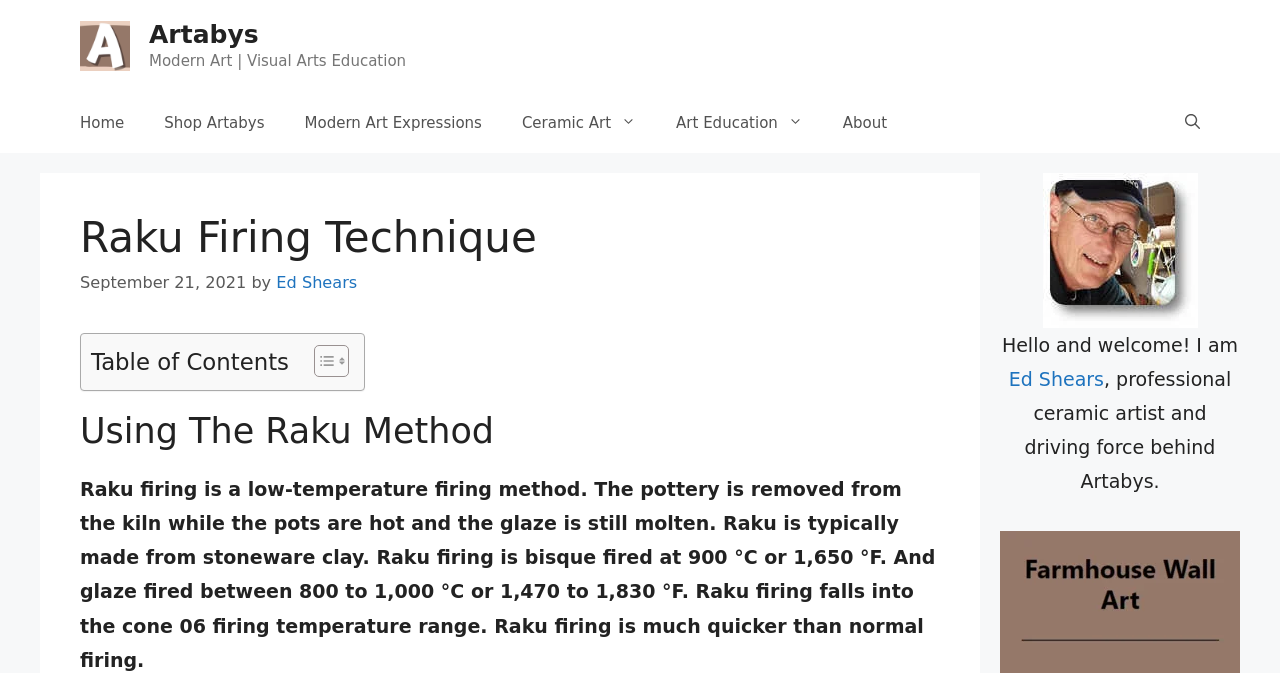What is Raku firing?
Give a single word or phrase answer based on the content of the image.

Low-temperature firing method